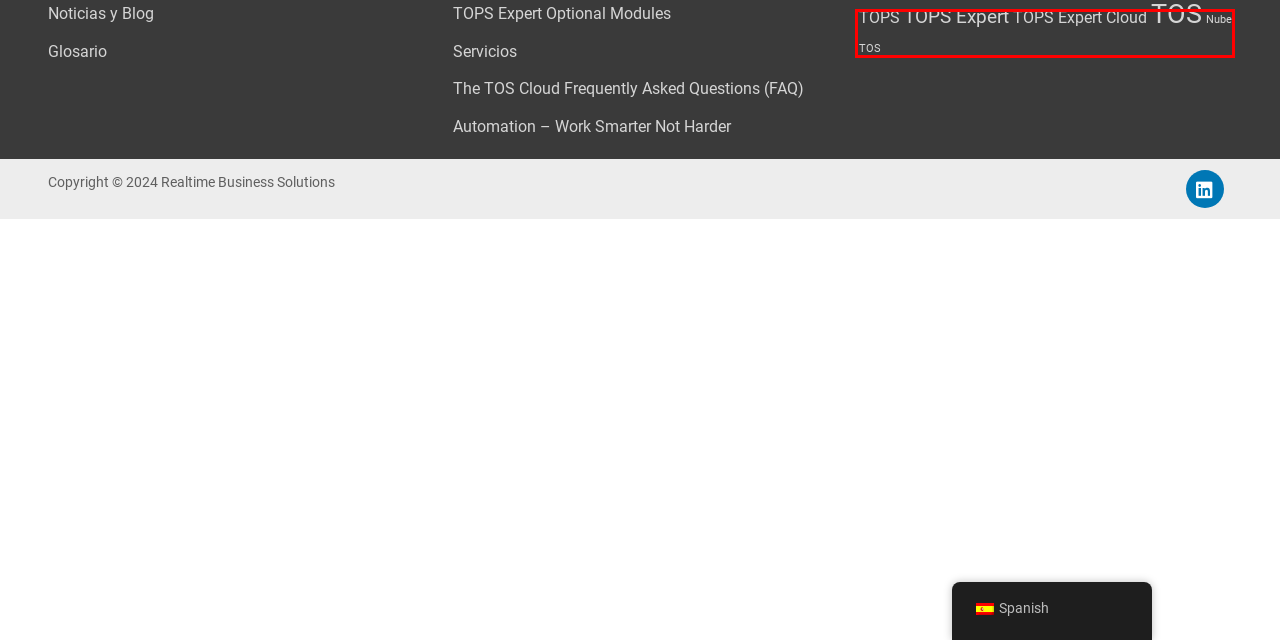You have a screenshot showing a webpage with a red bounding box around a UI element. Choose the webpage description that best matches the new page after clicking the highlighted element. Here are the options:
A. Testimonials – Realtime Business Solutions
B. TOS Cloud – Realtime Business Solutions
C. The TOS Cloud Frequently Asked Questions (FAQ) – Realtime Business Solutions
D. Automation – Work Smarter Not Harder – Realtime Business Solutions
E. Glossary – Realtime Business Solutions
F. TOPS Expert Optional Modules – Realtime Business Solutions
G. TOPS – Realtime Business Solutions
H. TOPS Expert – Realtime Business Solutions

B